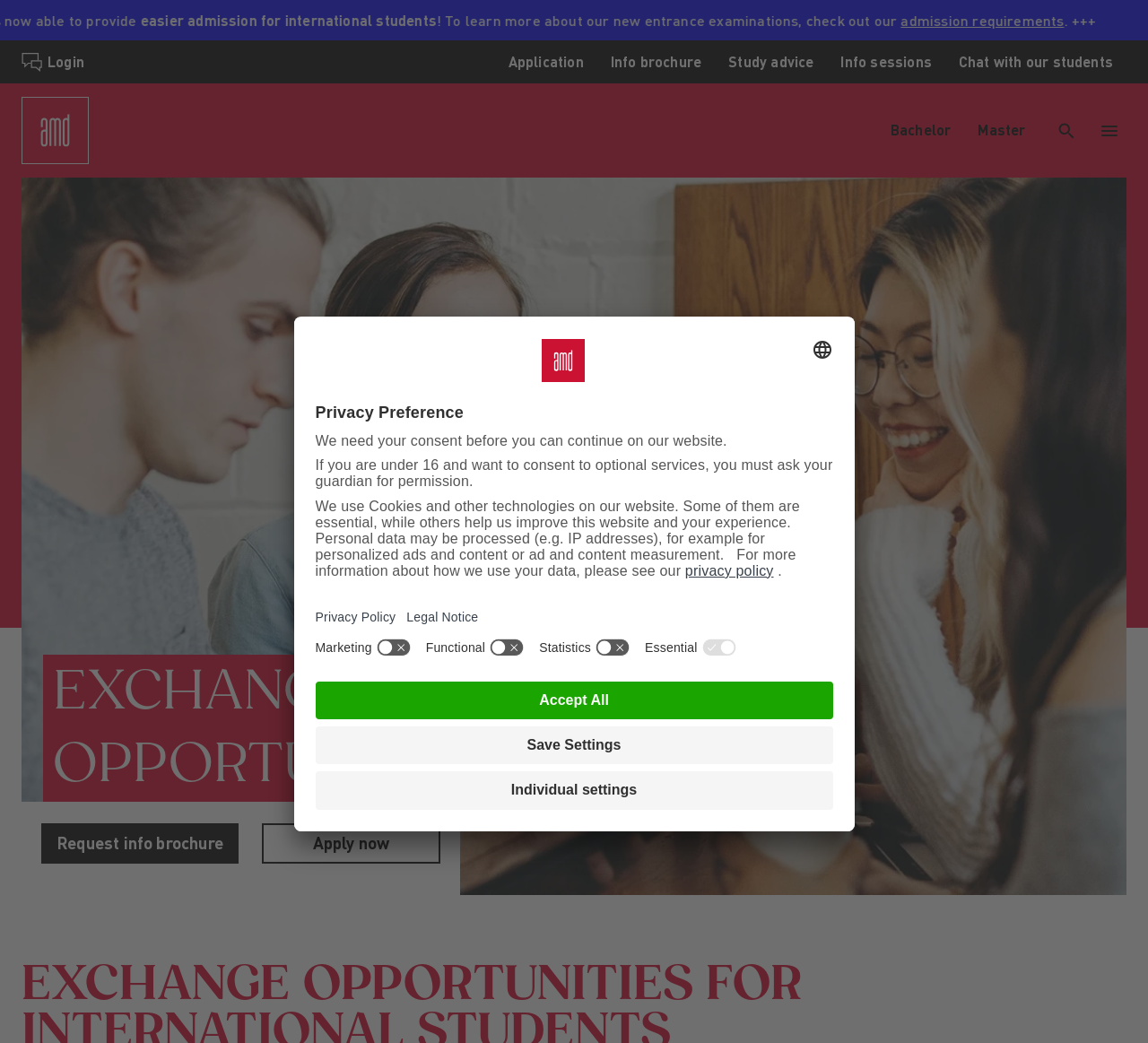Pinpoint the bounding box coordinates of the clickable element needed to complete the instruction: "Click on the 'Login' link". The coordinates should be provided as four float numbers between 0 and 1: [left, top, right, bottom].

[0.007, 0.039, 0.085, 0.08]